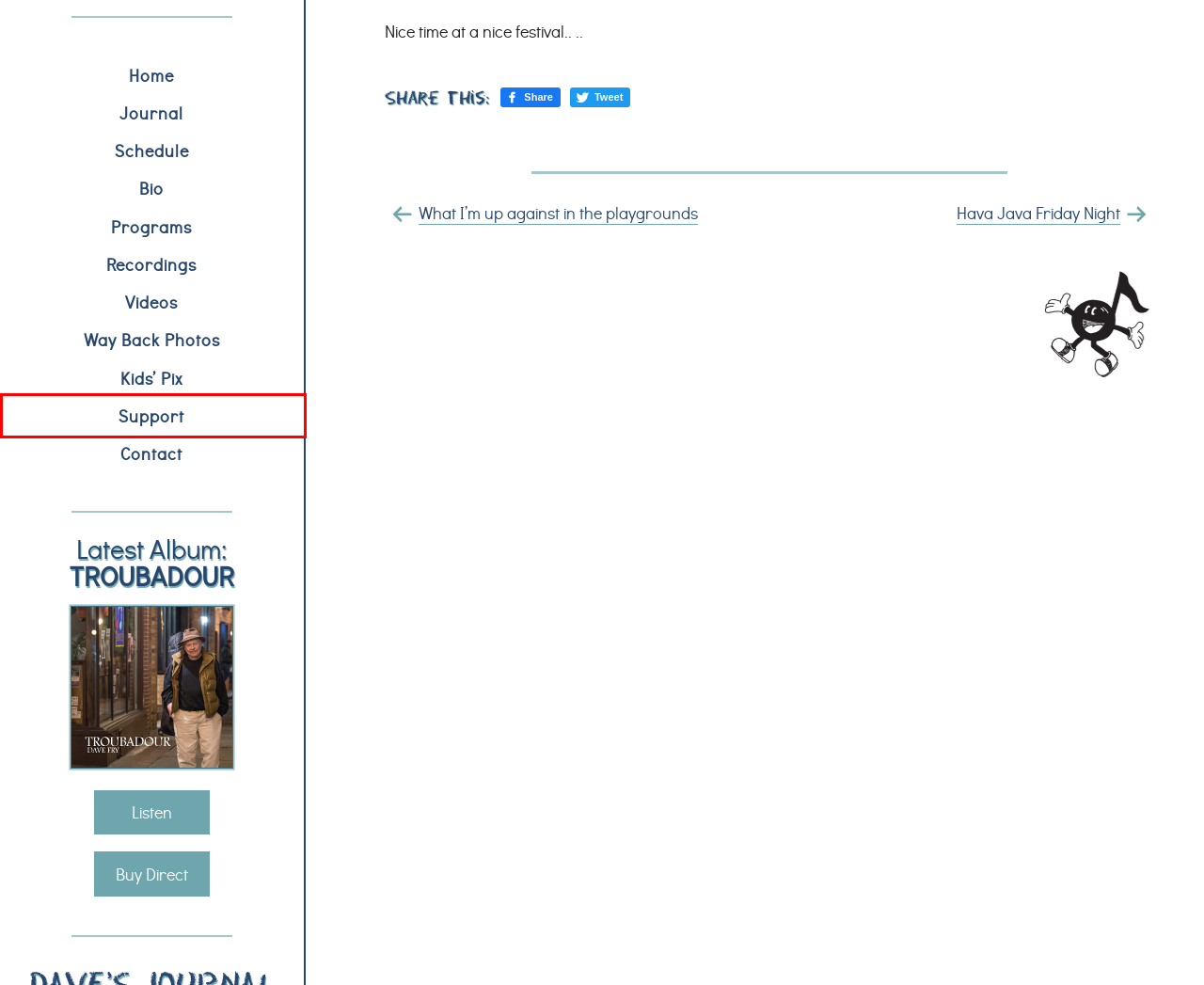Inspect the provided webpage screenshot, concentrating on the element within the red bounding box. Select the description that best represents the new webpage after you click the highlighted element. Here are the candidates:
A. Videos • Dave Fry Music
B. About Dave Fry • Performer Bio
C. Dave's Virtual Tip Jar• Dave Fry Music
D. Dave Fry's Concert Schedule • Shows in Your Area
E. Educational and Other Musical Programs • Dave Fry Music
F. Dave Fry's Way Back Photo Gallery
G. Kids' Drawings and Pictures • Dave Fry Music
H. Recordings • Dave Fry Music

C